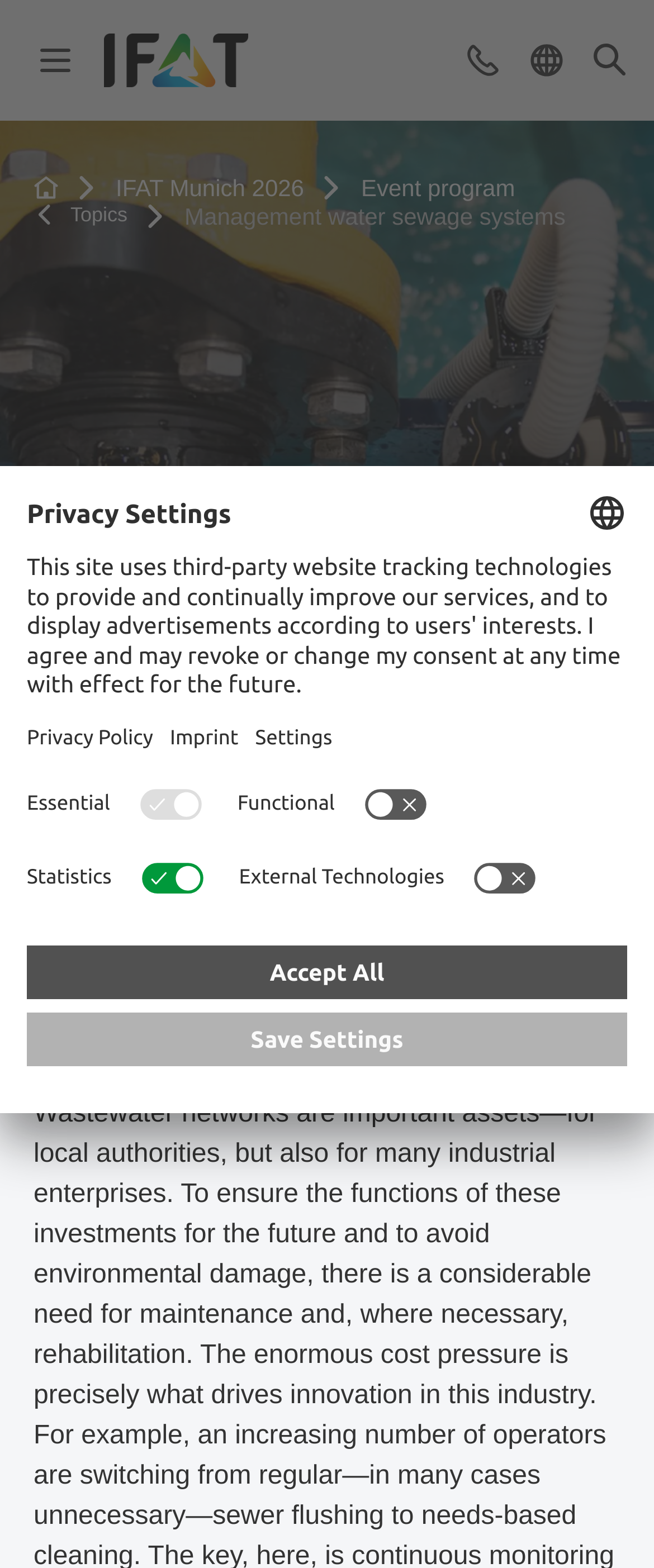Please answer the following question using a single word or phrase: How many navigation links are there?

5